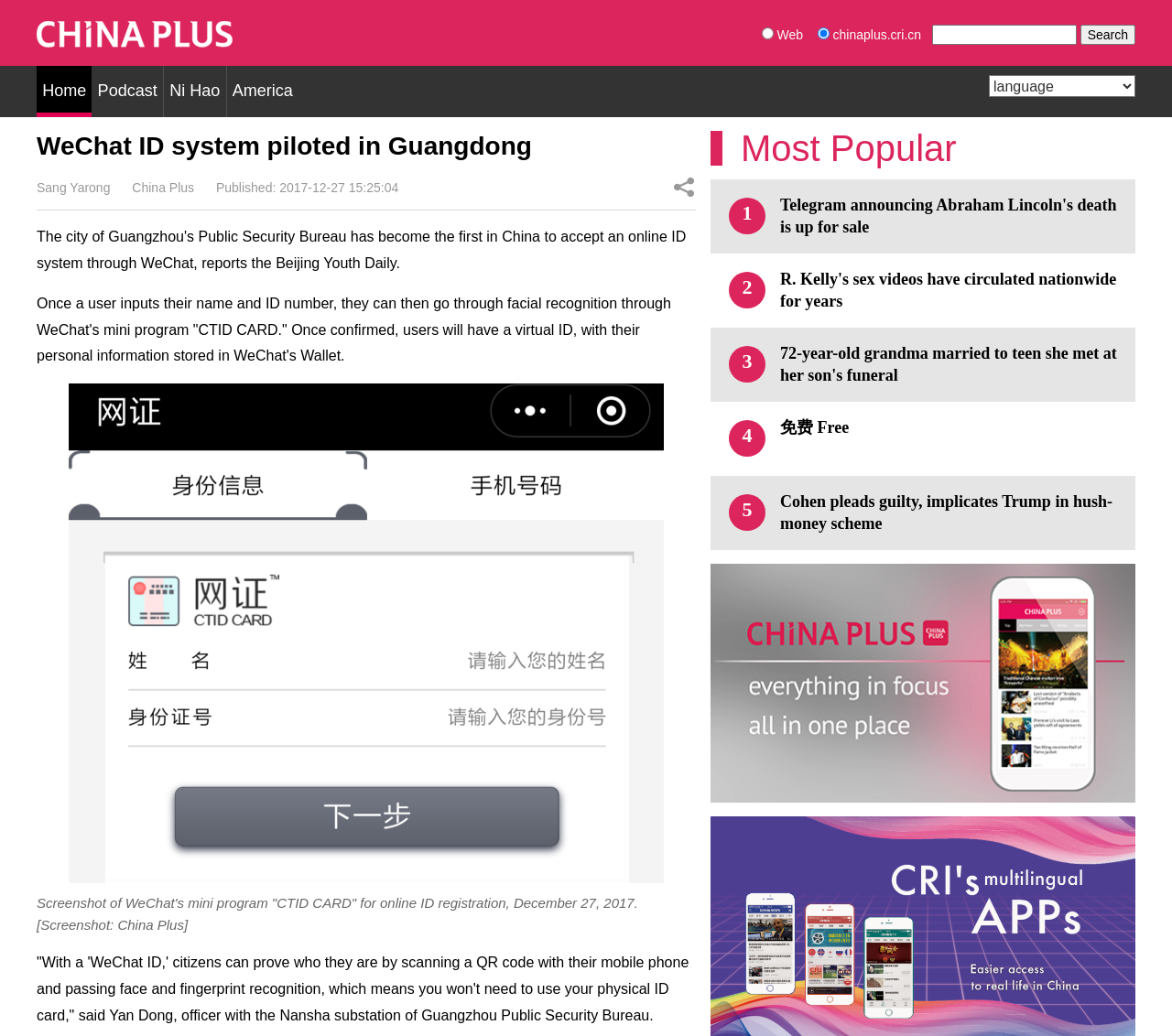Find and provide the bounding box coordinates for the UI element described here: "Ni Hao". The coordinates should be given as four float numbers between 0 and 1: [left, top, right, bottom].

[0.167, 0.064, 0.233, 0.103]